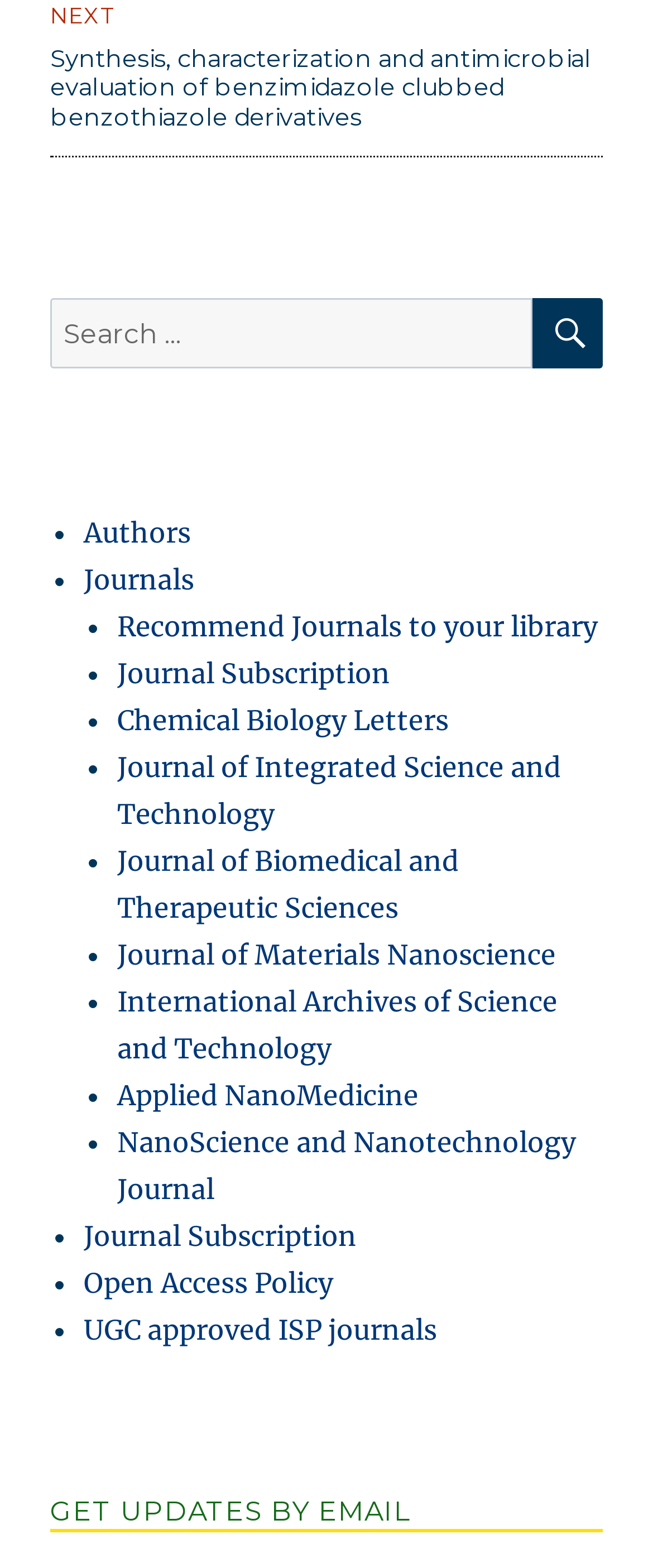Extract the bounding box coordinates for the described element: "Recommend Journals to your library". The coordinates should be represented as four float numbers between 0 and 1: [left, top, right, bottom].

[0.179, 0.389, 0.915, 0.41]